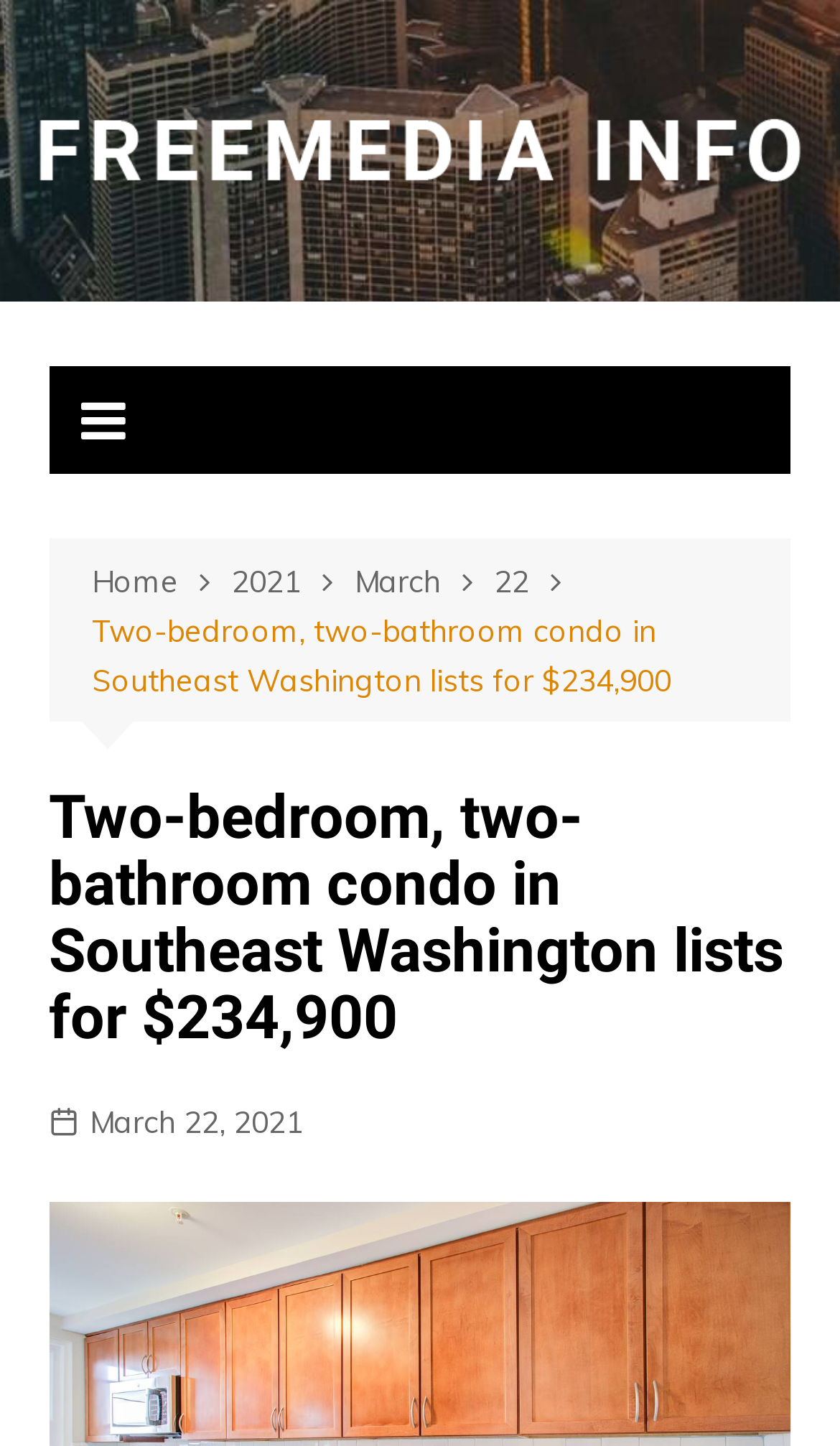Reply to the question with a single word or phrase:
What is the date of the condo listing?

March 22, 2021